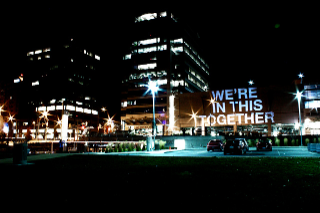What is the ambiance of the scene?
Examine the image and provide an in-depth answer to the question.

The overall ambiance is one of connection and resilience, reflecting a collective spirit in the face of challenges, which is conveyed through the message on the building and the well-lit gathering space.